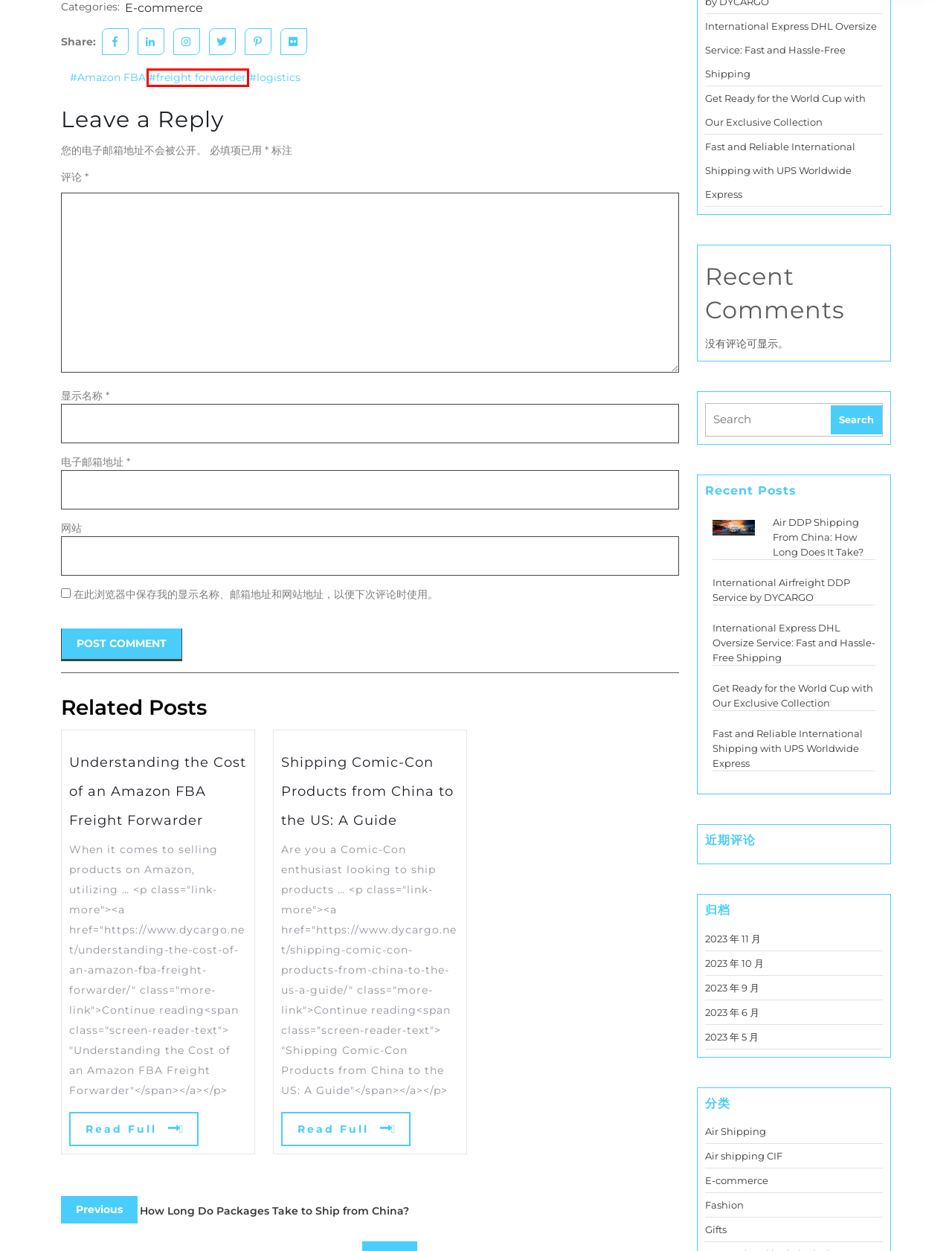You are presented with a screenshot of a webpage with a red bounding box. Select the webpage description that most closely matches the new webpage after clicking the element inside the red bounding box. The options are:
A. logistics | Shenzhen Daoyi International Logistics Co., Ltd
B. How Long Do Packages Take to Ship from China? | Shenzhen Daoyi International Logistics Co., Ltd
C. Fashion | Shenzhen Daoyi International Logistics Co., Ltd
D. freight forwarder | Shenzhen Daoyi International Logistics Co., Ltd
E. 5 月, 2023 | Shenzhen Daoyi International Logistics Co., Ltd
F. Gifts | Shenzhen Daoyi International Logistics Co., Ltd
G. Air shipping CIF | Shenzhen Daoyi International Logistics Co., Ltd
H. 11 月, 2023 | Shenzhen Daoyi International Logistics Co., Ltd

D